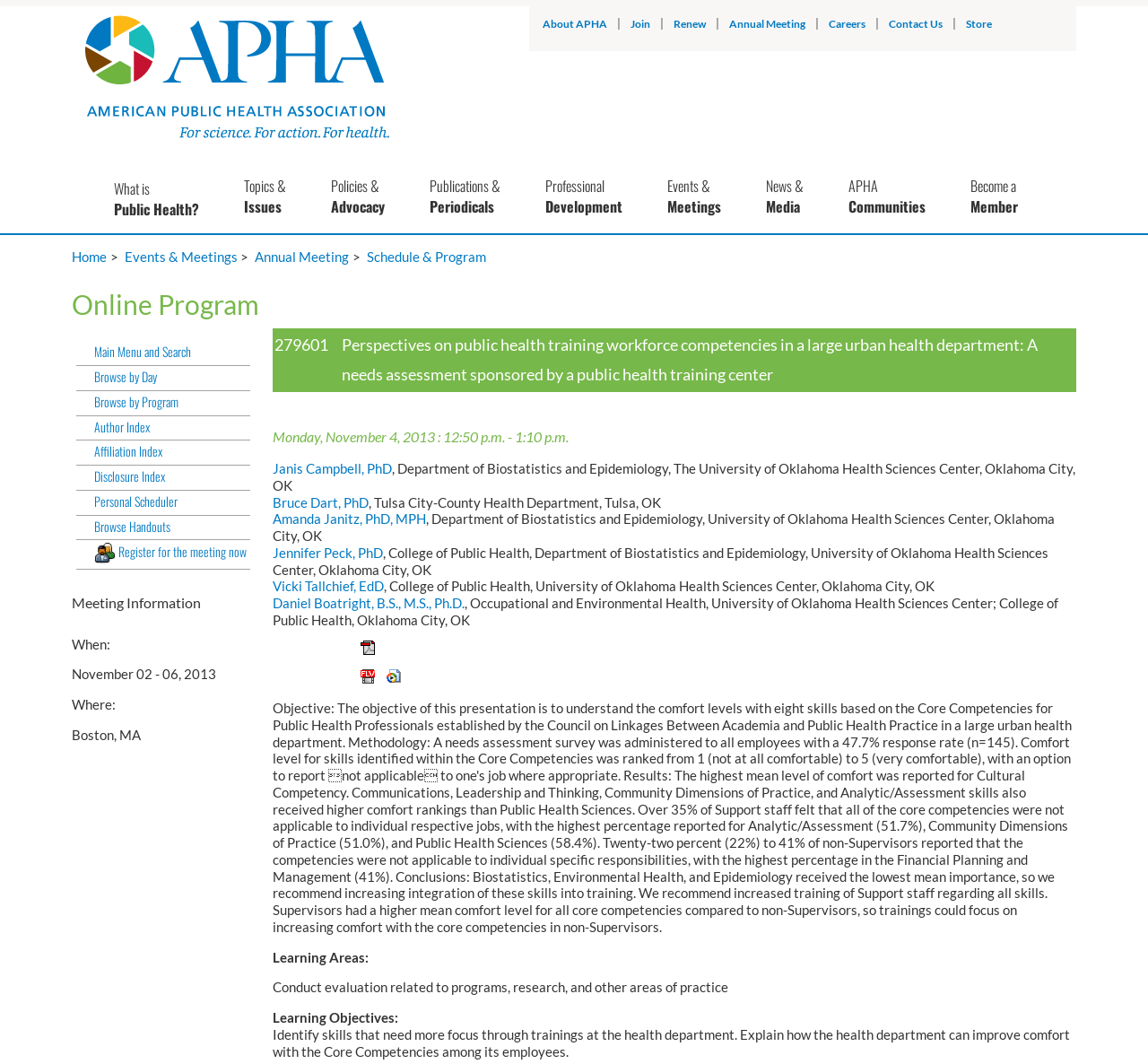Identify the bounding box coordinates necessary to click and complete the given instruction: "Click on About APHA".

[0.473, 0.016, 0.529, 0.029]